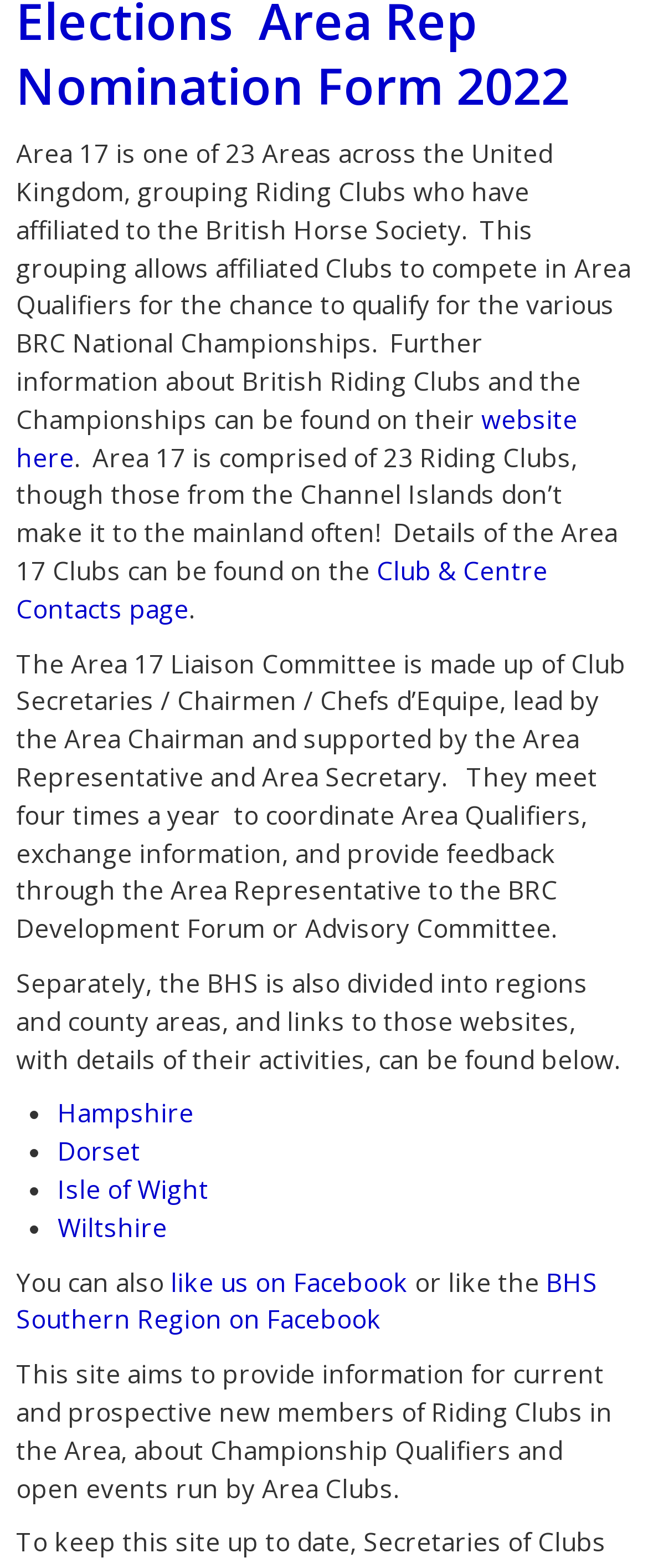Please locate the UI element described by "aria-label="Open search"" and provide its bounding box coordinates.

None